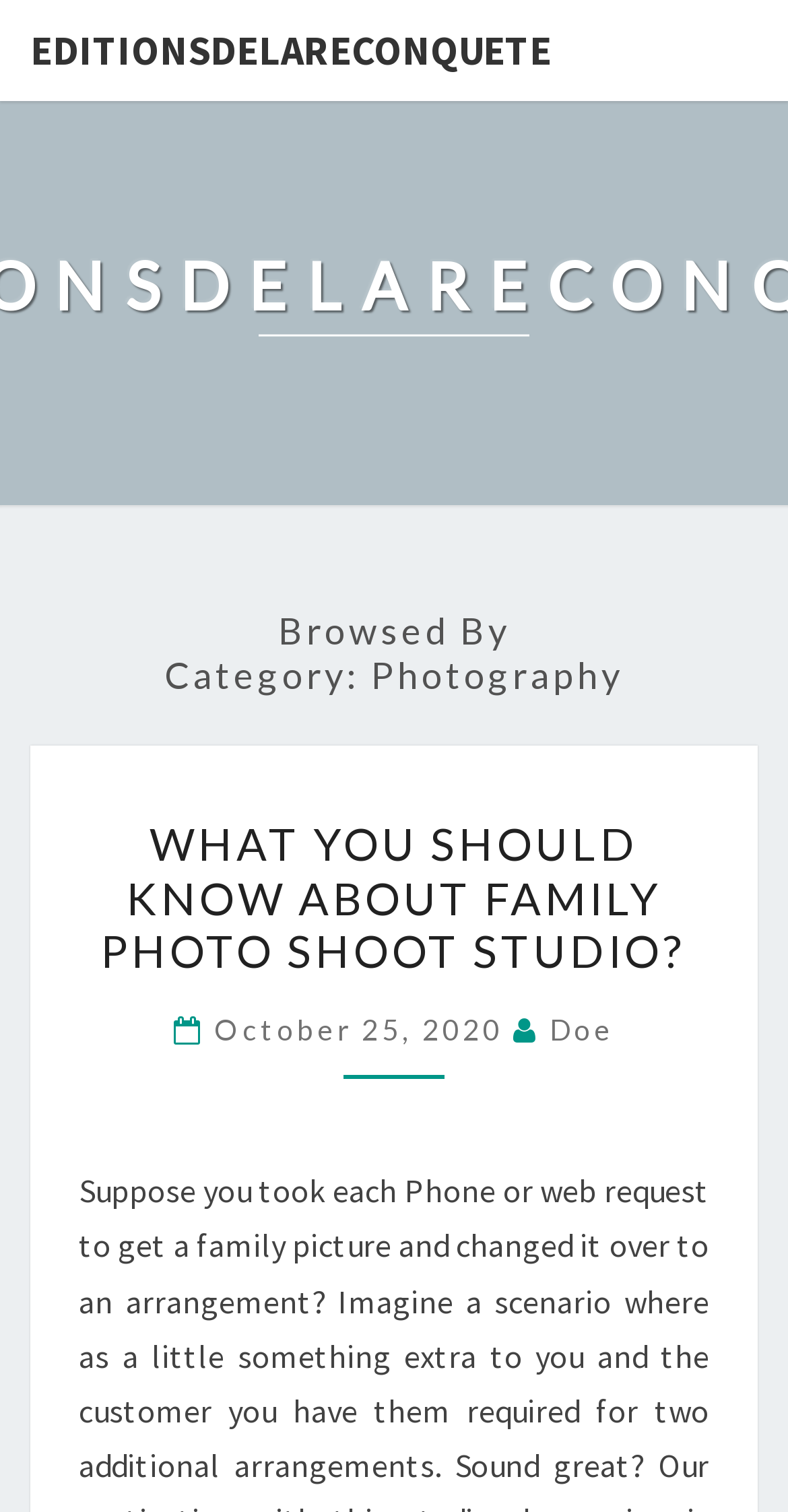How many articles are displayed on the current page?
Using the image as a reference, deliver a detailed and thorough answer to the question.

The number of articles on the current page can be determined by looking at the structure of the webpage, which suggests that there is at least one article displayed on the page, with a title, author, and publication date.